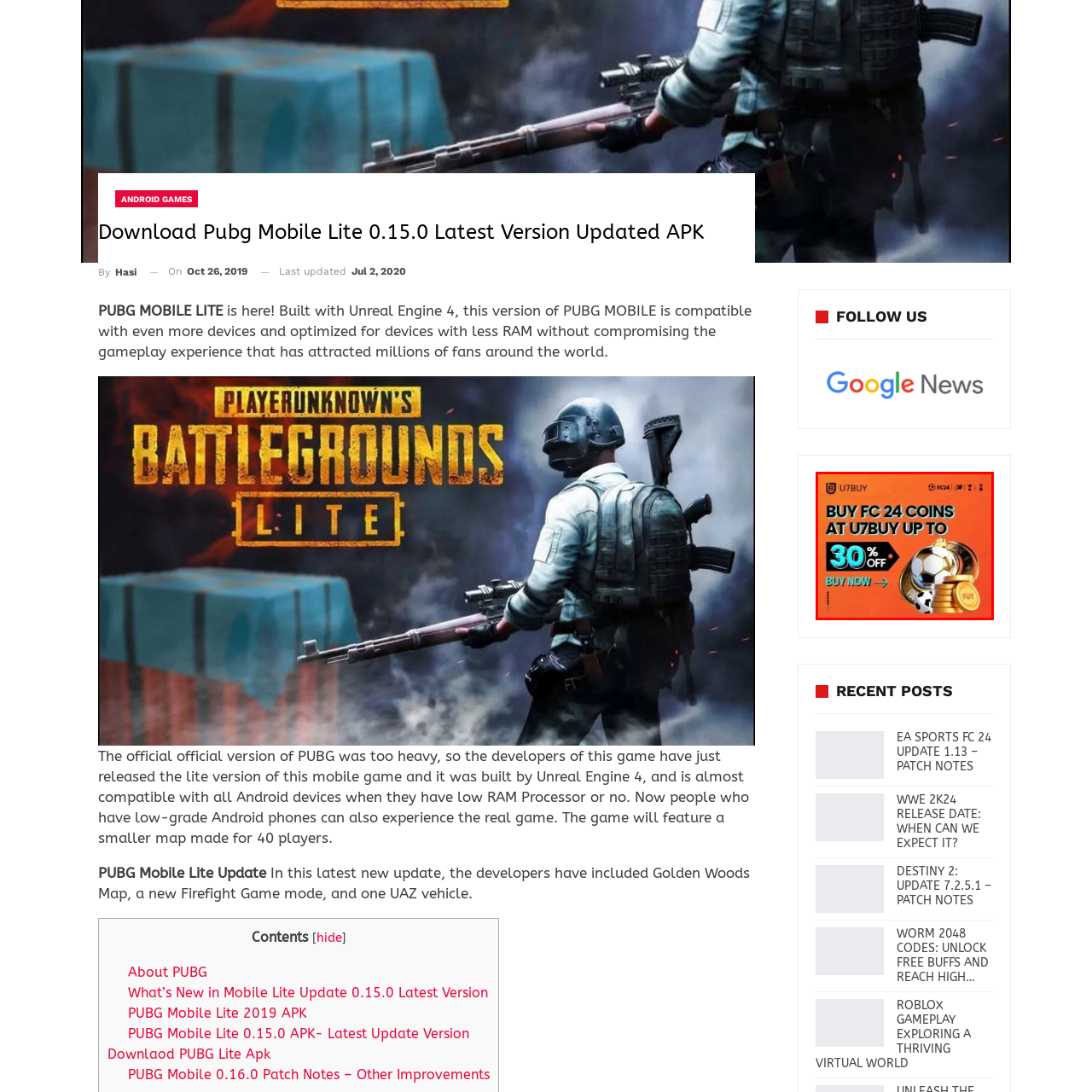Concentrate on the image inside the red frame and provide a detailed response to the subsequent question, utilizing the visual information from the image: 
What is the call-to-action in the image?

The image includes a prominent 'BUY NOW' call-to-action, which is a visual element designed to entice viewers to take immediate action and make a purchase.